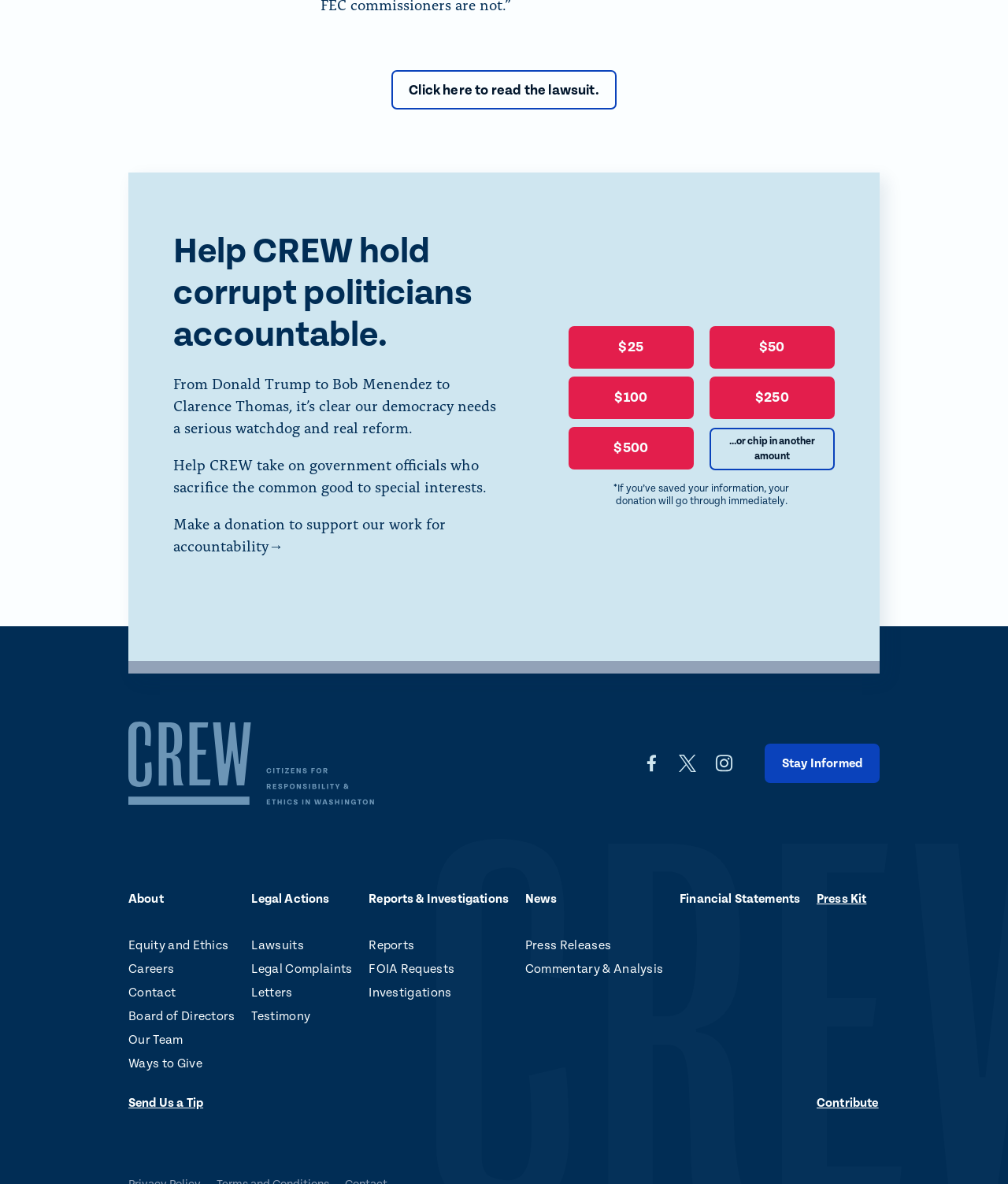Determine the bounding box coordinates of the clickable element to achieve the following action: 'go to next page'. Provide the coordinates as four float values between 0 and 1, formatted as [left, top, right, bottom].

None